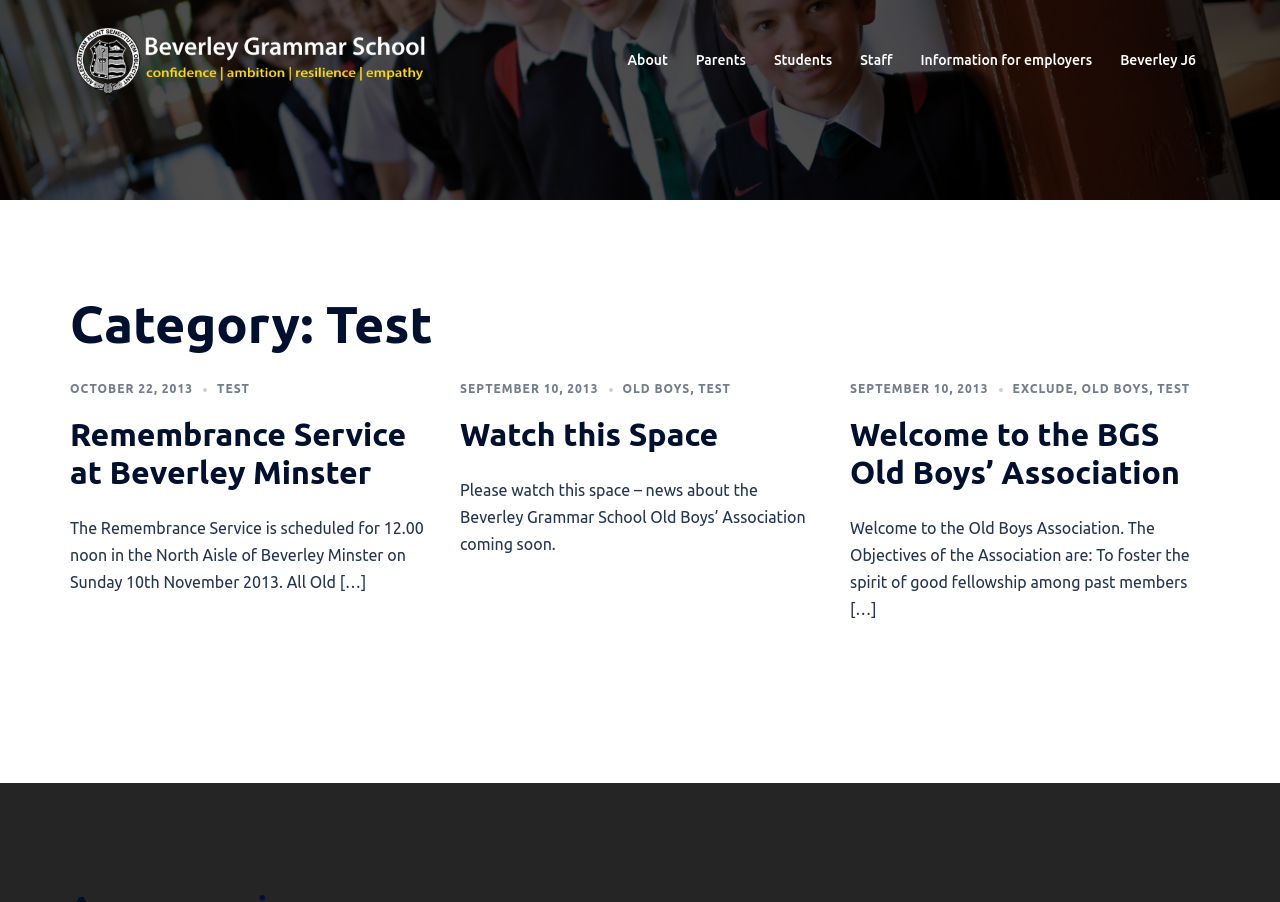Highlight the bounding box coordinates of the element that should be clicked to carry out the following instruction: "Check the Information for employers link". The coordinates must be given as four float numbers ranging from 0 to 1, i.e., [left, top, right, bottom].

[0.719, 0.054, 0.853, 0.08]